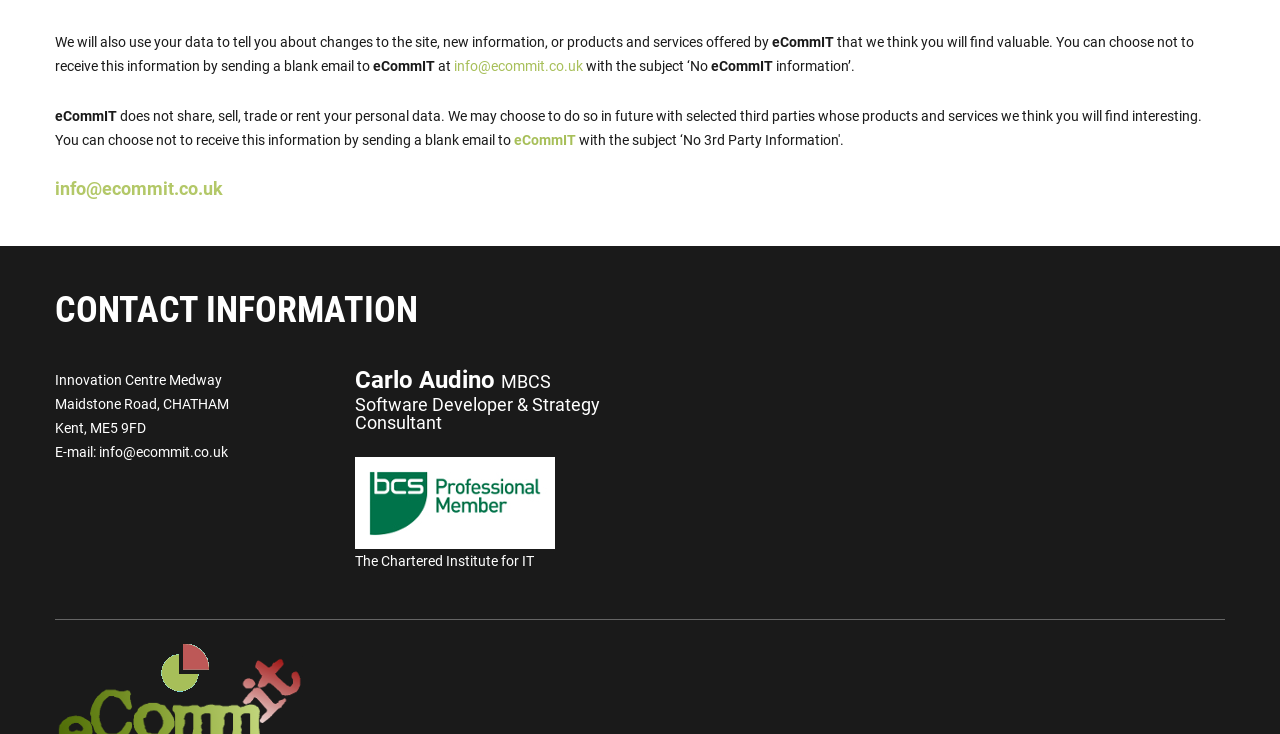Who is the software developer and strategy consultant?
Make sure to answer the question with a detailed and comprehensive explanation.

The webpage mentions Carlo Audino as the software developer and strategy consultant, with the text 'Carlo Audino MBCS Software Developer & Strategy Consultant'.